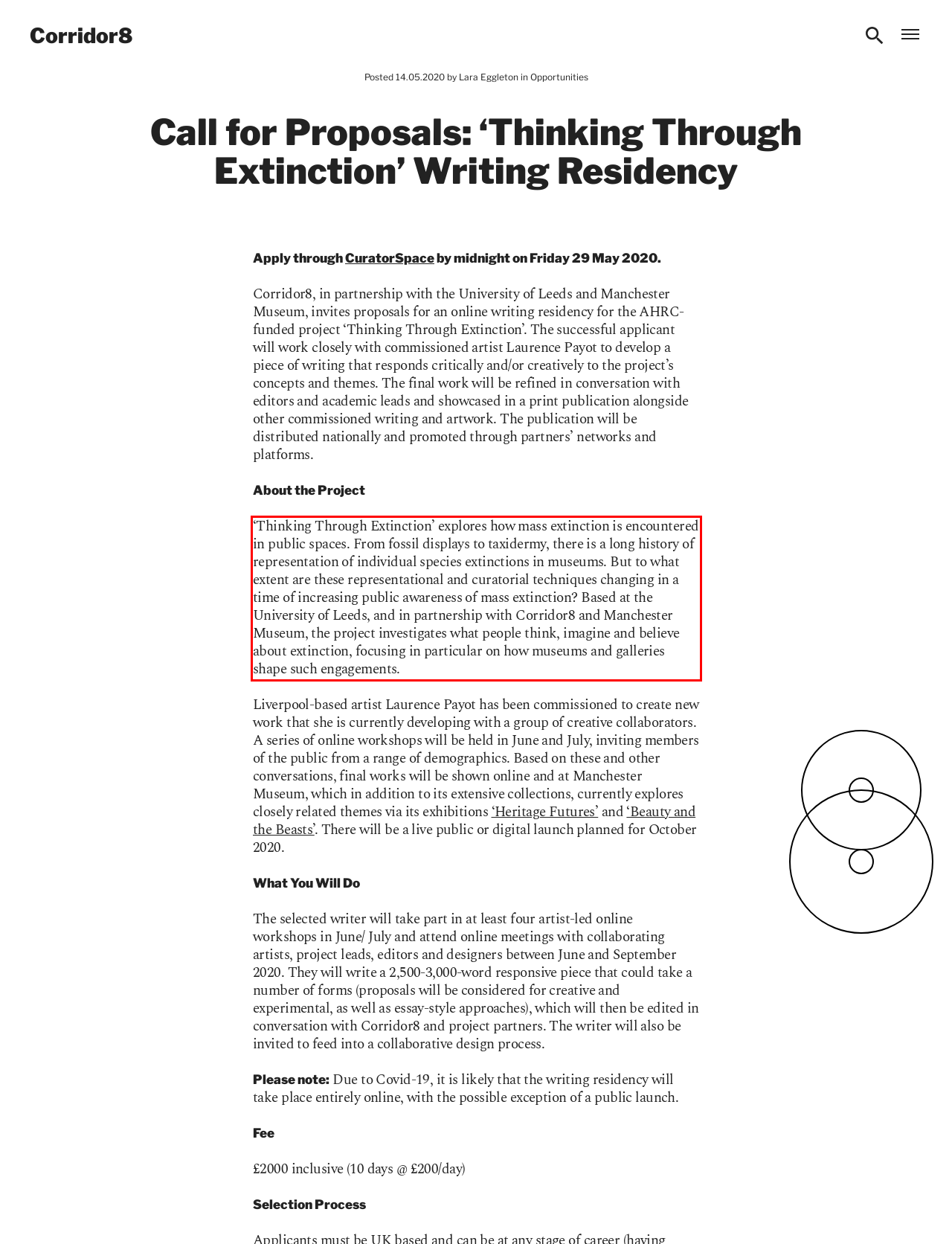You are provided with a screenshot of a webpage that includes a UI element enclosed in a red rectangle. Extract the text content inside this red rectangle.

‘Thinking Through Extinction’ explores how mass extinction is encountered in public spaces. From fossil displays to taxidermy, there is a long history of representation of individual species extinctions in museums. But to what extent are these representational and curatorial techniques changing in a time of increasing public awareness of mass extinction? Based at the University of Leeds, and in partnership with Corridor8 and Manchester Museum, the project investigates what people think, imagine and believe about extinction, focusing in particular on how museums and galleries shape such engagements.